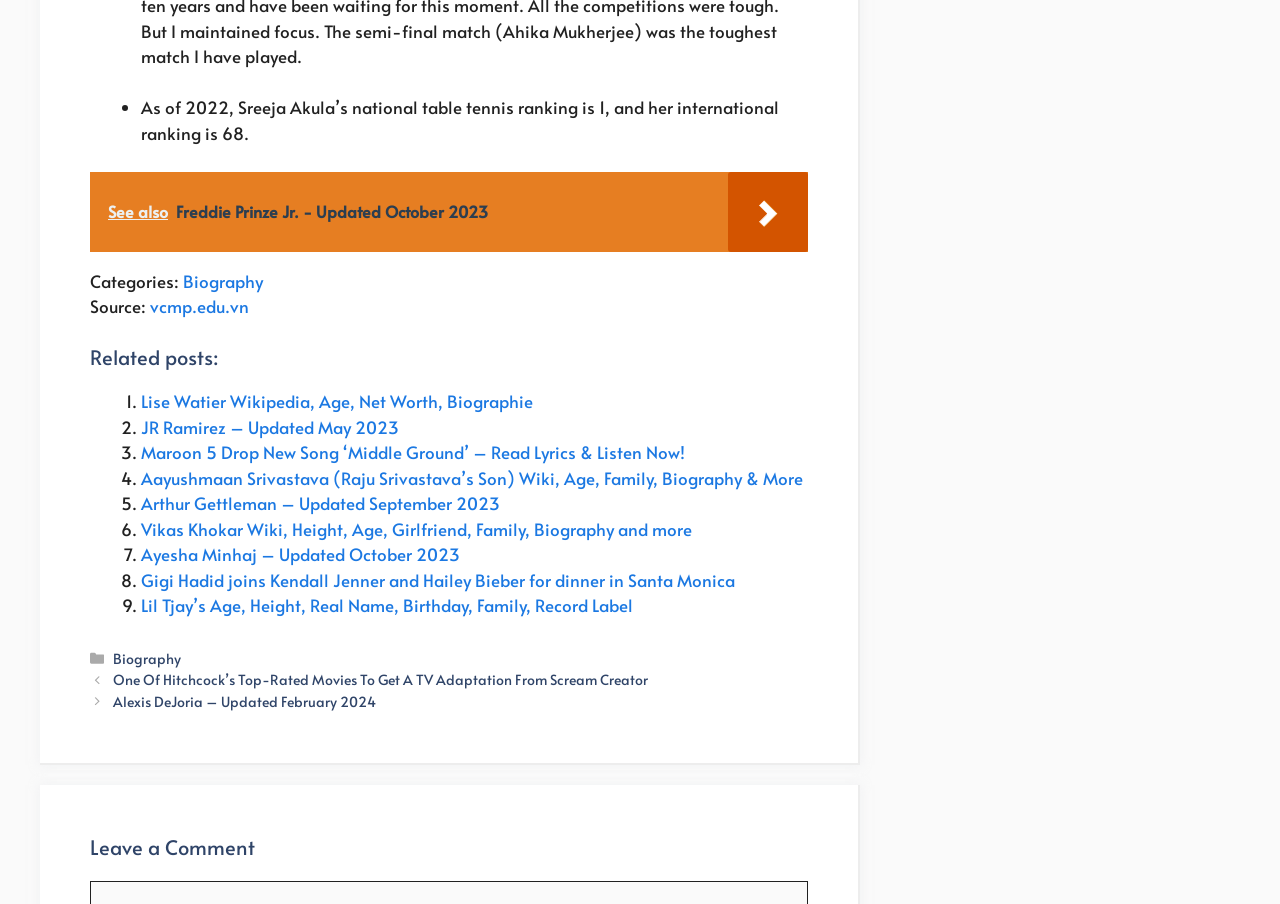Specify the bounding box coordinates of the region I need to click to perform the following instruction: "Click on the link to see Freddie Prinze Jr.'s biography". The coordinates must be four float numbers in the range of 0 to 1, i.e., [left, top, right, bottom].

[0.07, 0.19, 0.631, 0.279]